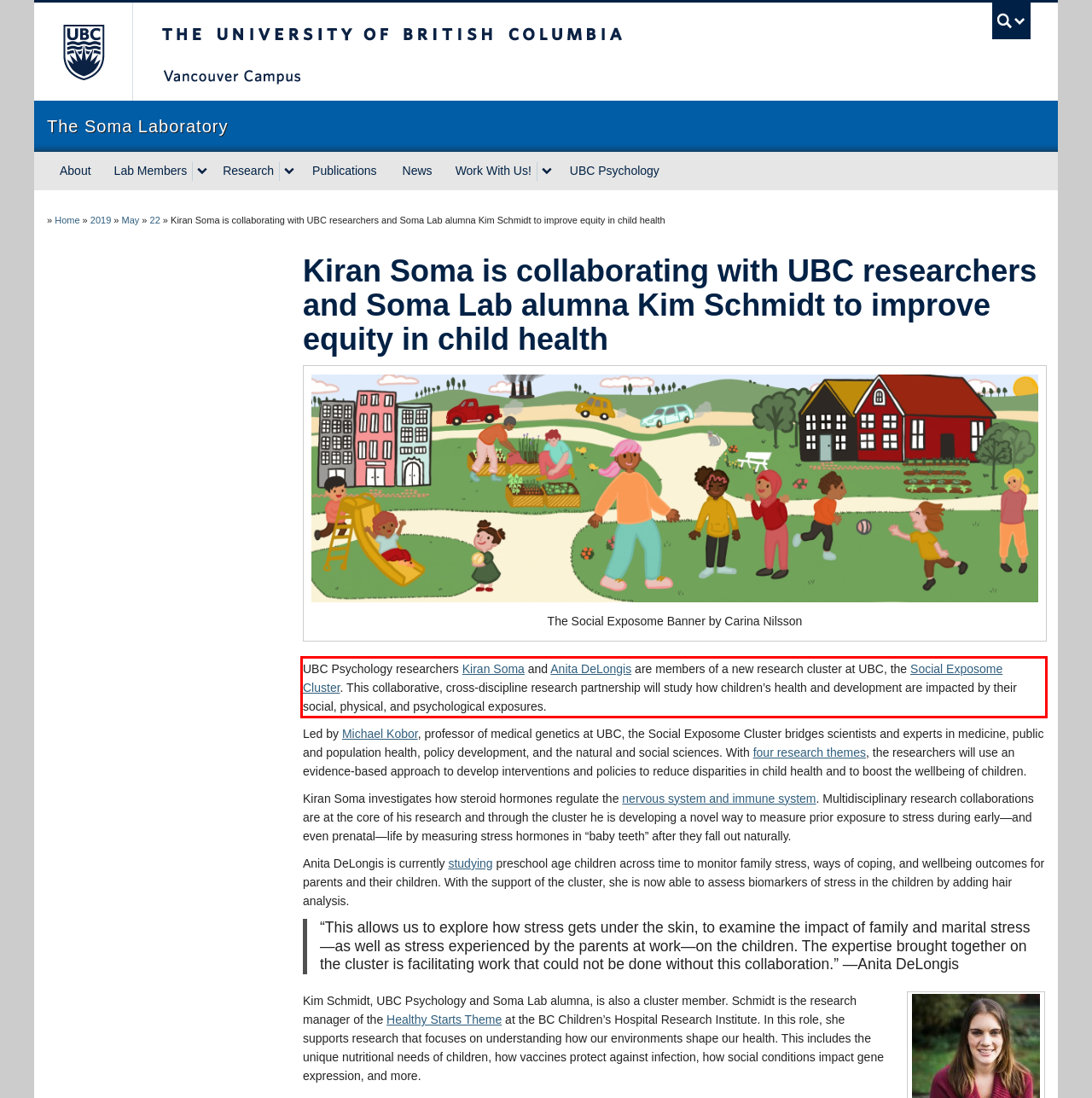Please extract the text content within the red bounding box on the webpage screenshot using OCR.

UBC Psychology researchers Kiran Soma and Anita DeLongis are members of a new research cluster at UBC, the Social Exposome Cluster. This collaborative, cross-discipline research partnership will study how children’s health and development are impacted by their social, physical, and psychological exposures.